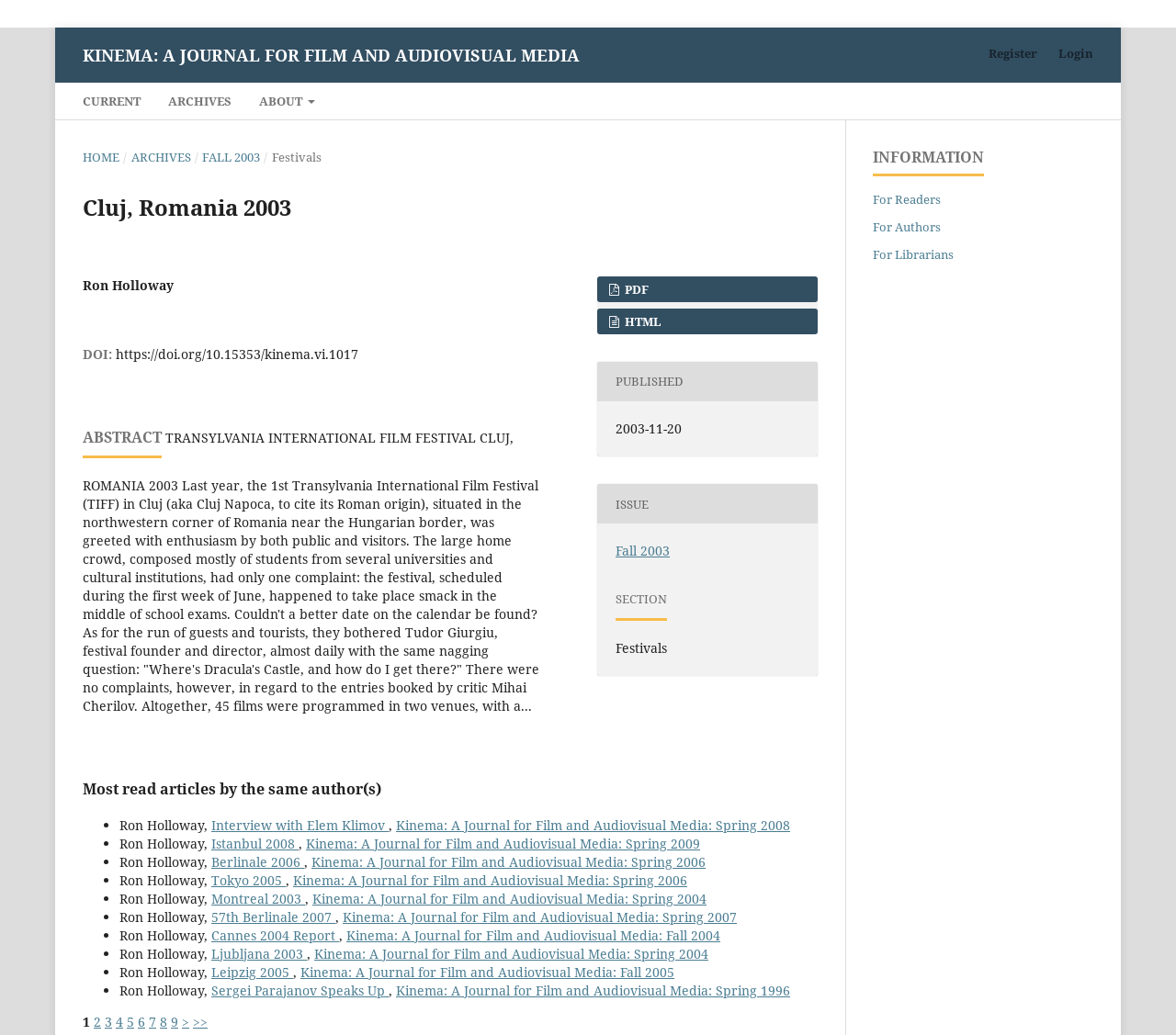Identify the bounding box coordinates of the specific part of the webpage to click to complete this instruction: "Search for something".

[0.863, 0.084, 0.924, 0.115]